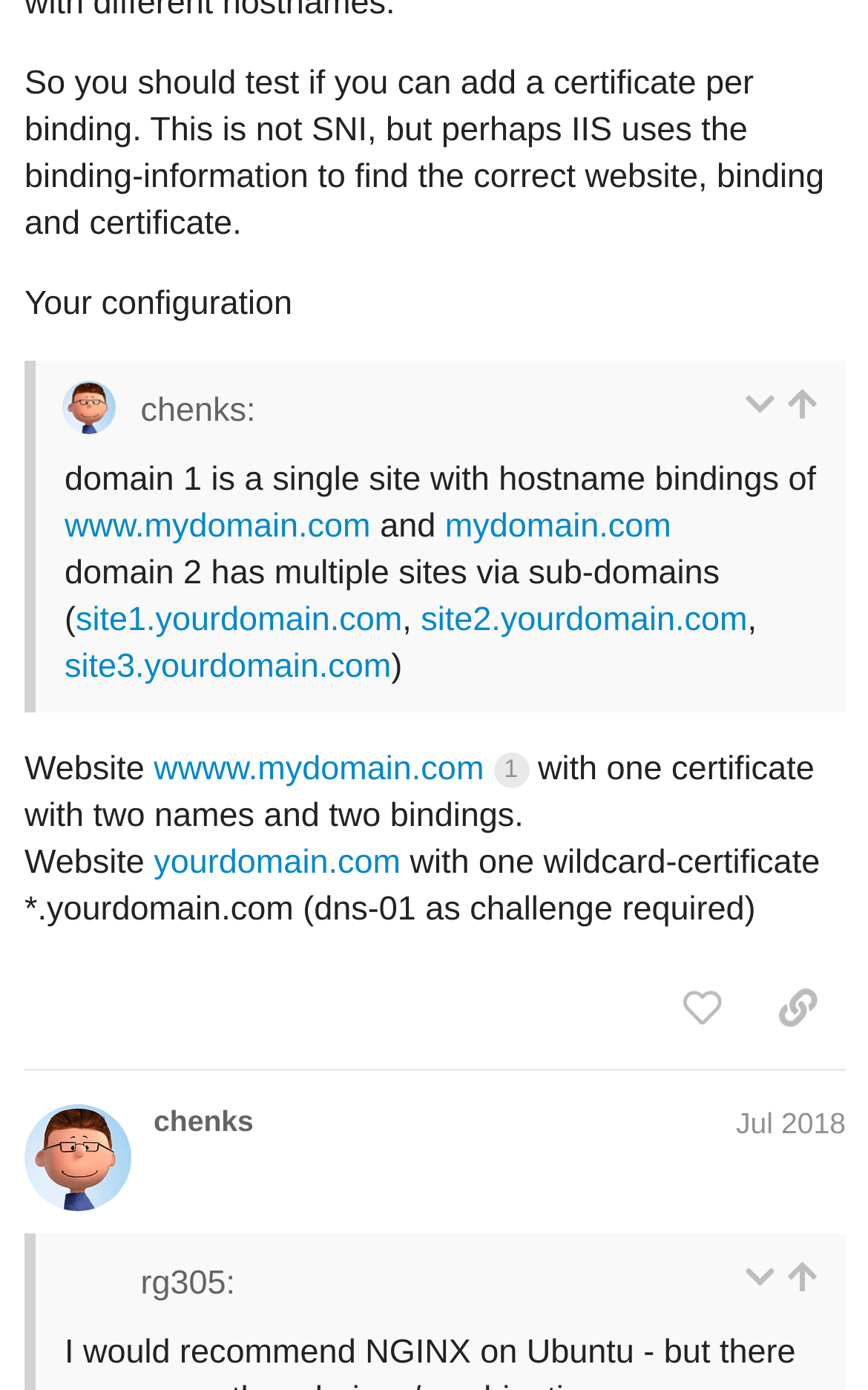Respond with a single word or phrase to the following question:
How many links are there in the first blockquote?

5